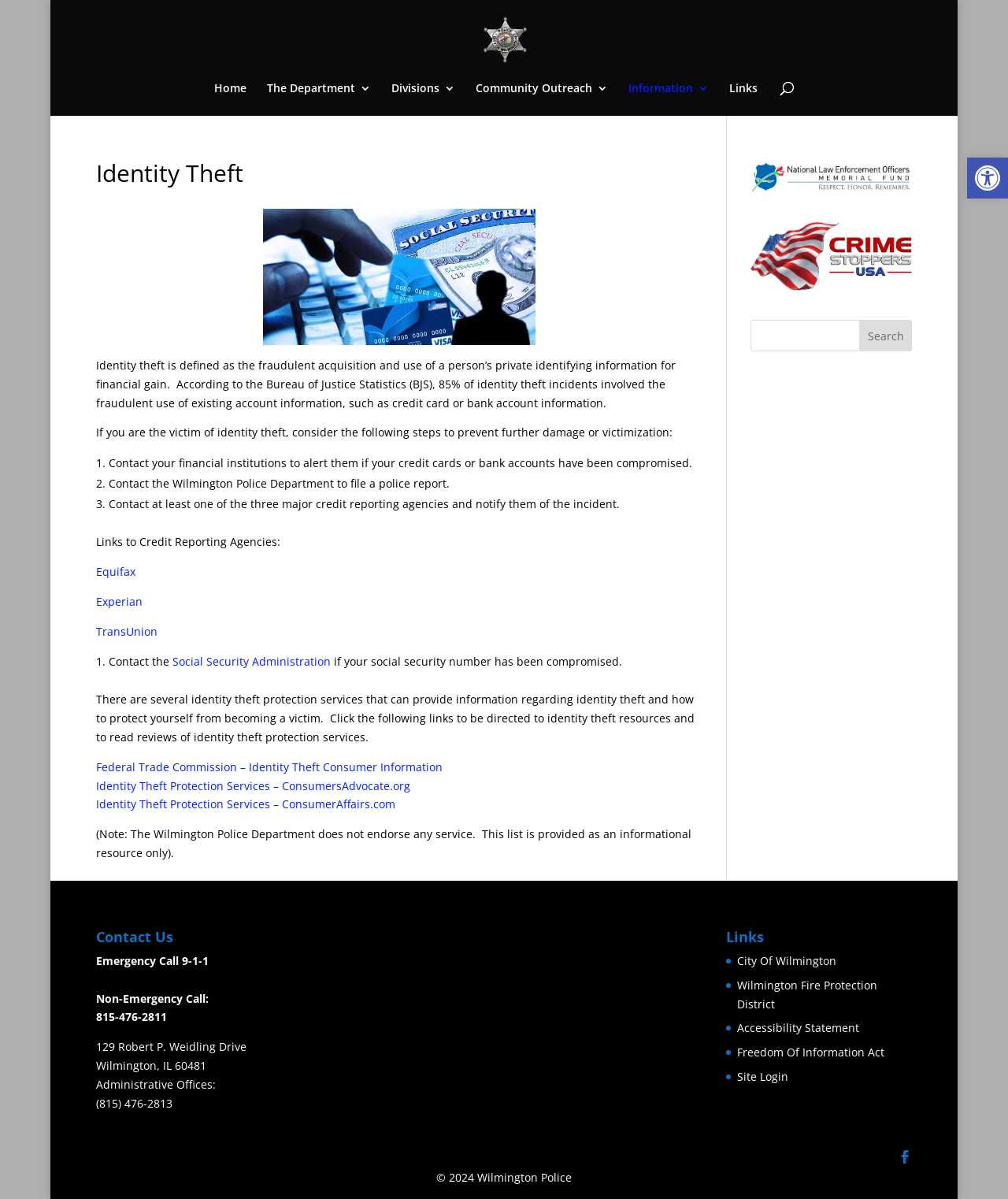Please locate the bounding box coordinates of the element that needs to be clicked to achieve the following instruction: "Contact the Wilmington Police Department". The coordinates should be four float numbers between 0 and 1, i.e., [left, top, right, bottom].

[0.107, 0.397, 0.446, 0.409]